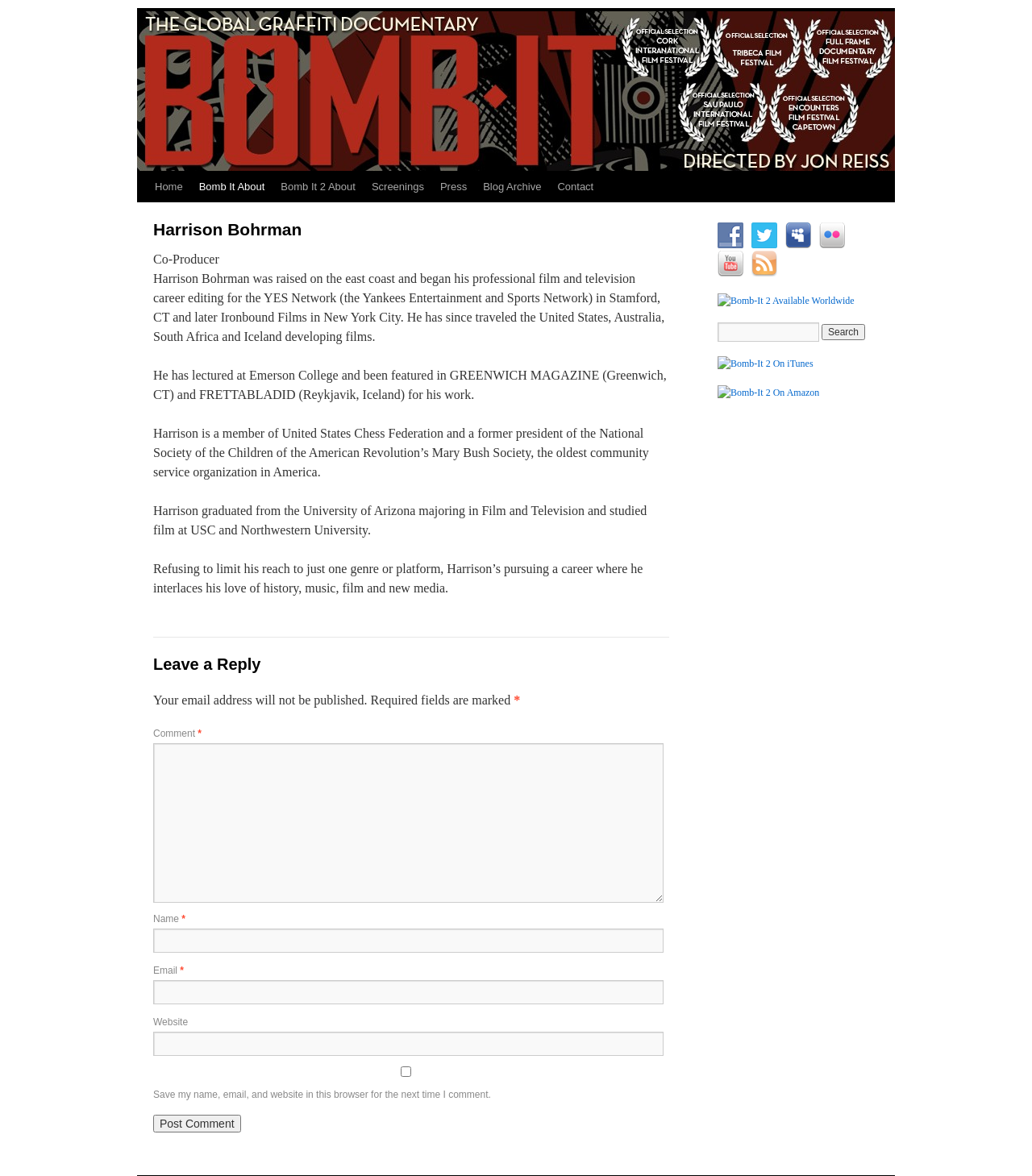Please identify the bounding box coordinates of the element's region that needs to be clicked to fulfill the following instruction: "Search for something". The bounding box coordinates should consist of four float numbers between 0 and 1, i.e., [left, top, right, bottom].

[0.695, 0.274, 0.794, 0.291]